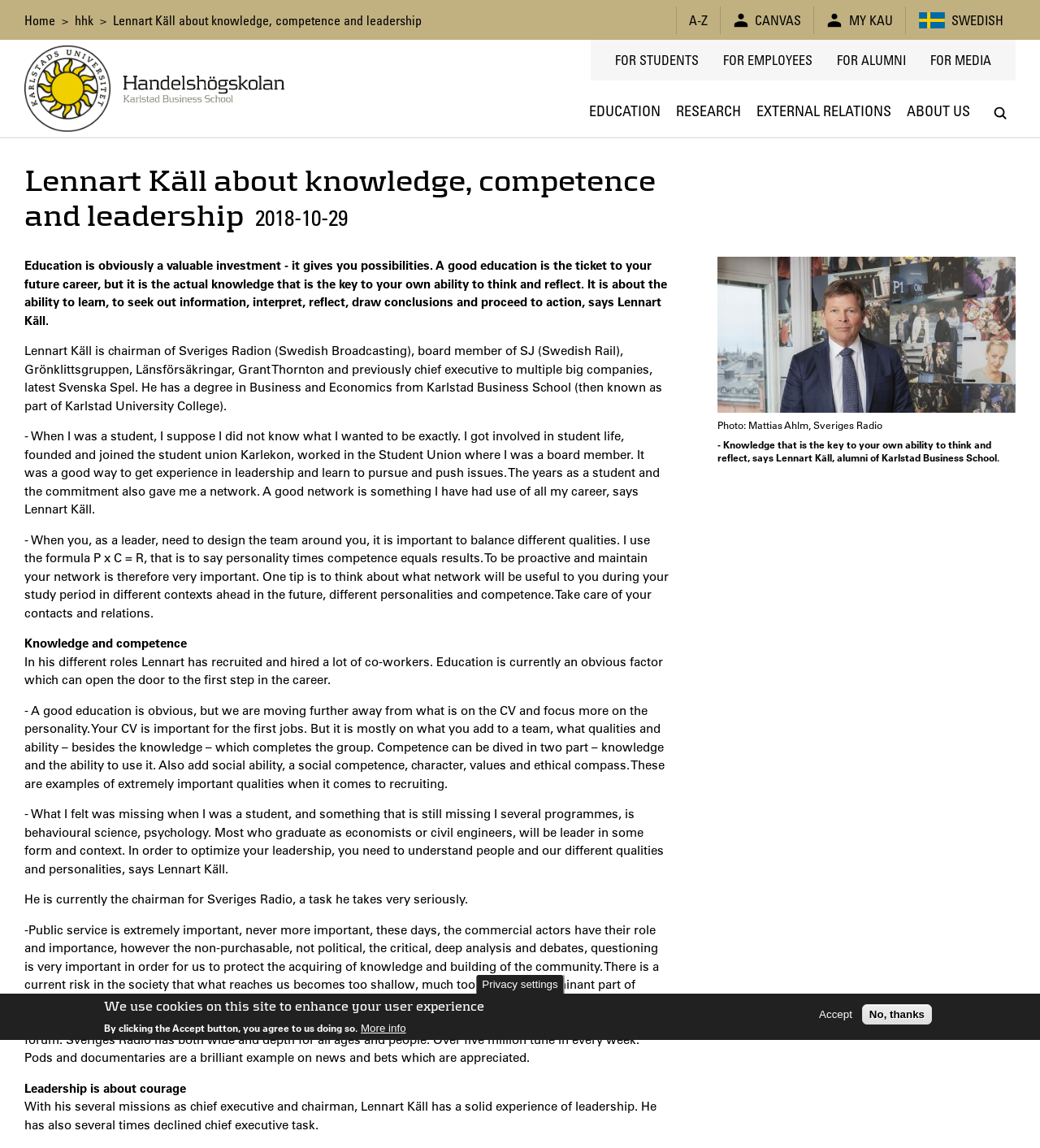Please provide a one-word or short phrase answer to the question:
What is the name of the photographer who took Lennart Käll's photo?

Mattias Ahlm